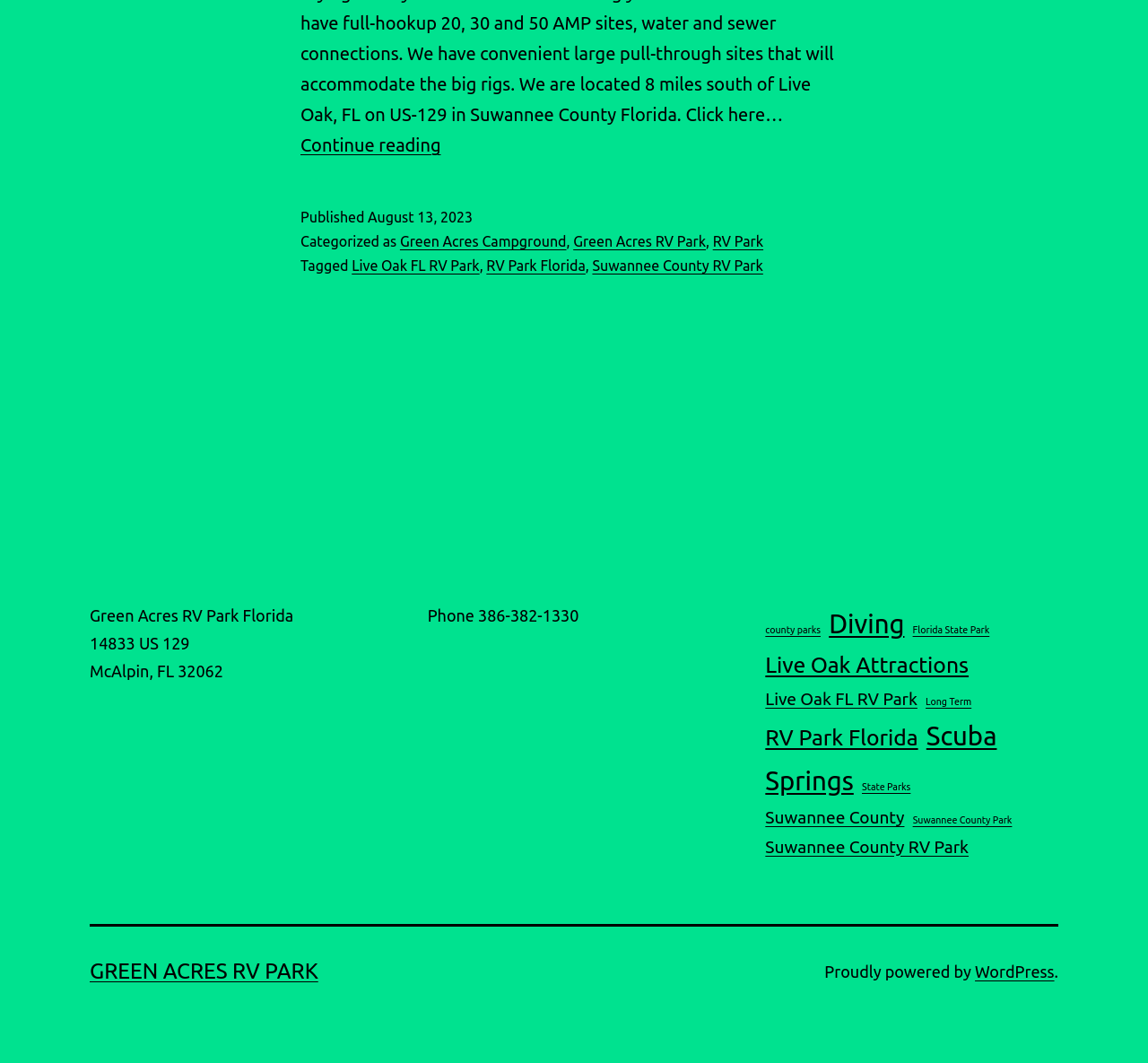Please provide a brief answer to the question using only one word or phrase: 
What is the phone number of the RV park?

386-382-1330